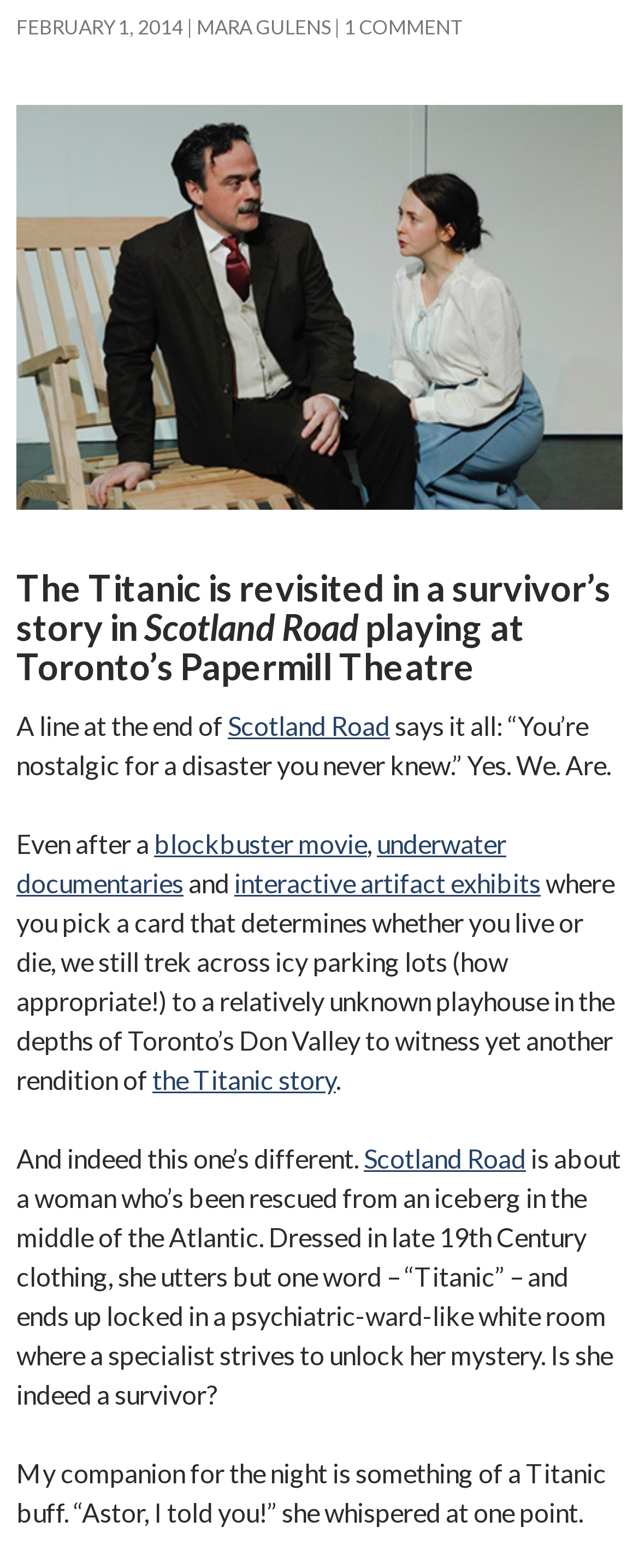Ascertain the bounding box coordinates for the UI element detailed here: "underwater documentaries". The coordinates should be provided as [left, top, right, bottom] with each value being a float between 0 and 1.

[0.026, 0.528, 0.792, 0.572]